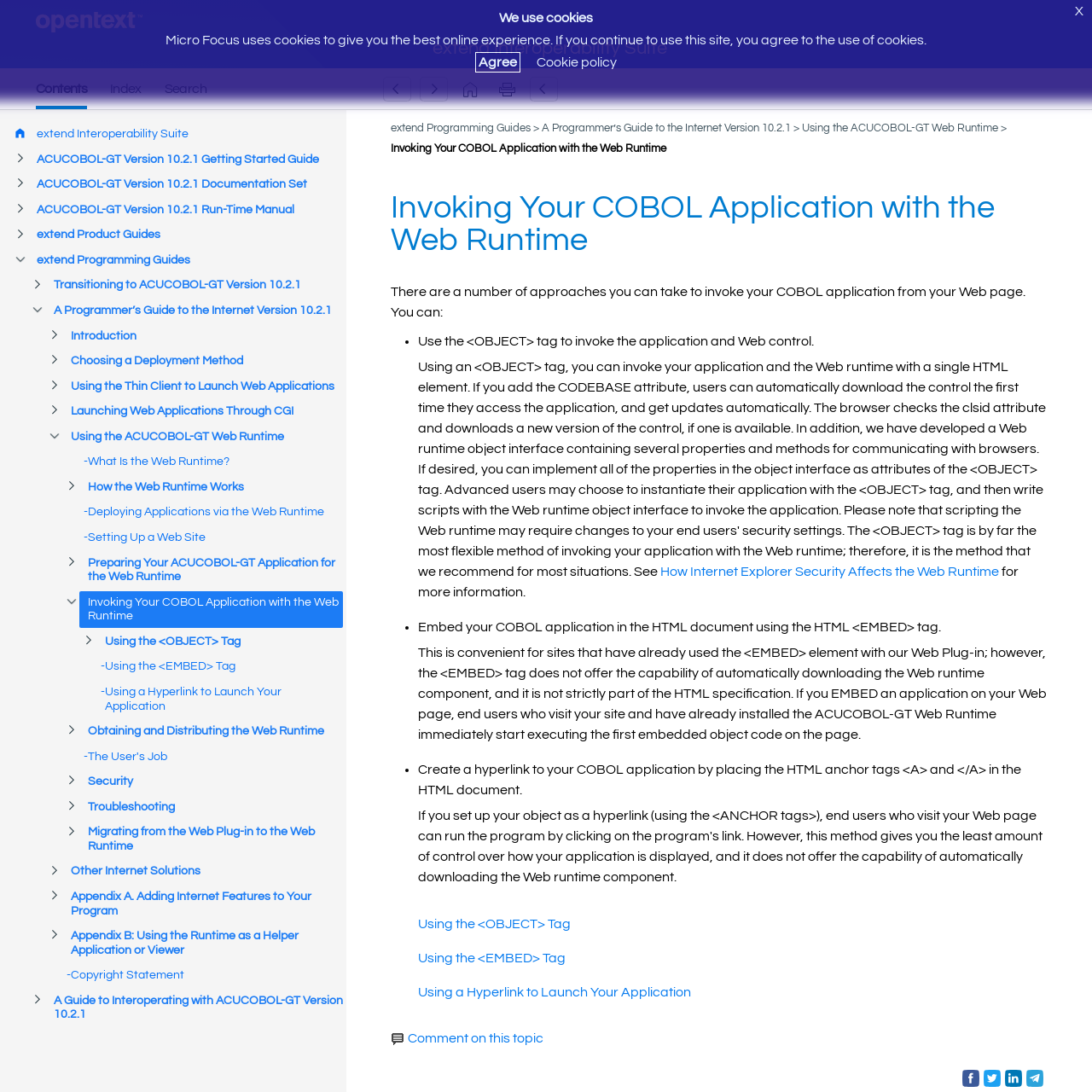Give a succinct answer to this question in a single word or phrase: 
What is the topic of the iframe on the right side?

TOC